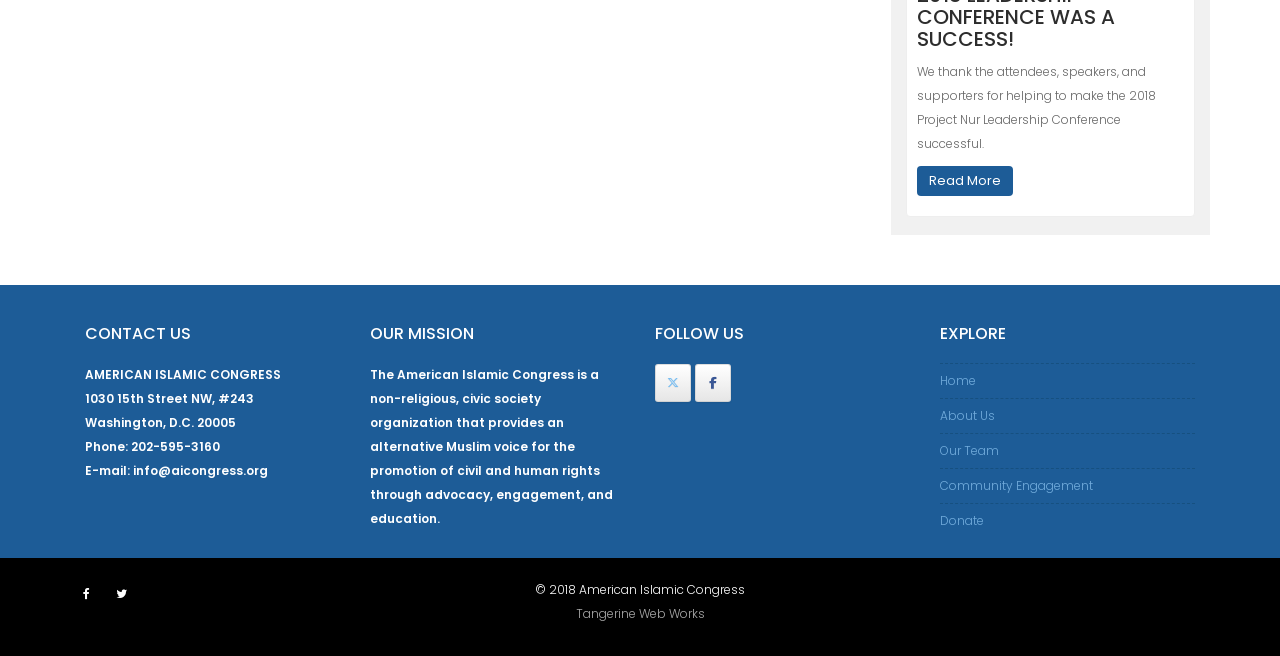Locate the coordinates of the bounding box for the clickable region that fulfills this instruction: "Donate to the American Islamic Congress".

[0.734, 0.781, 0.769, 0.806]